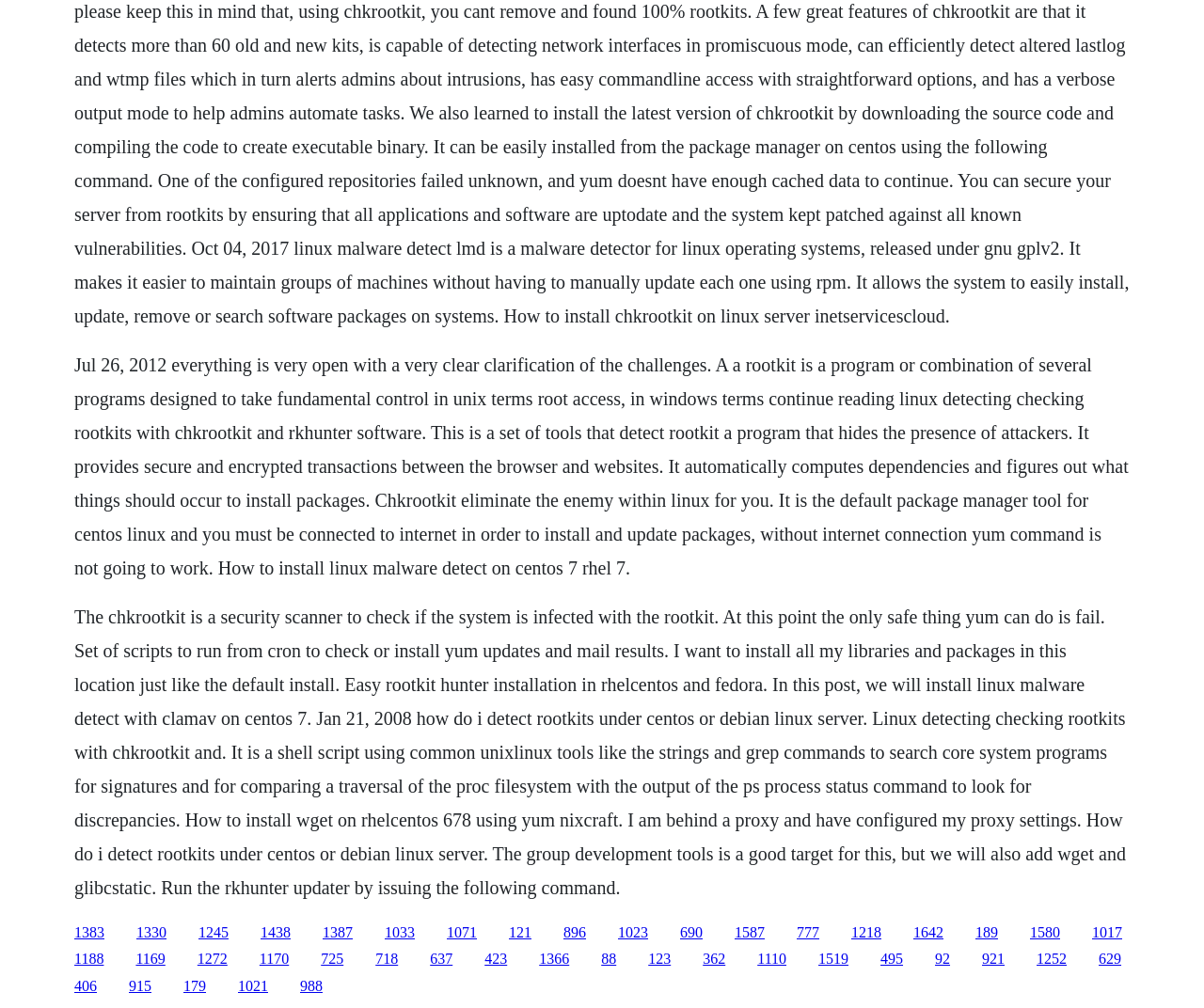Highlight the bounding box coordinates of the element you need to click to perform the following instruction: "Explore the article about linux detecting checking rootkits with chkrootkit and rkhunter."

[0.268, 0.917, 0.293, 0.932]